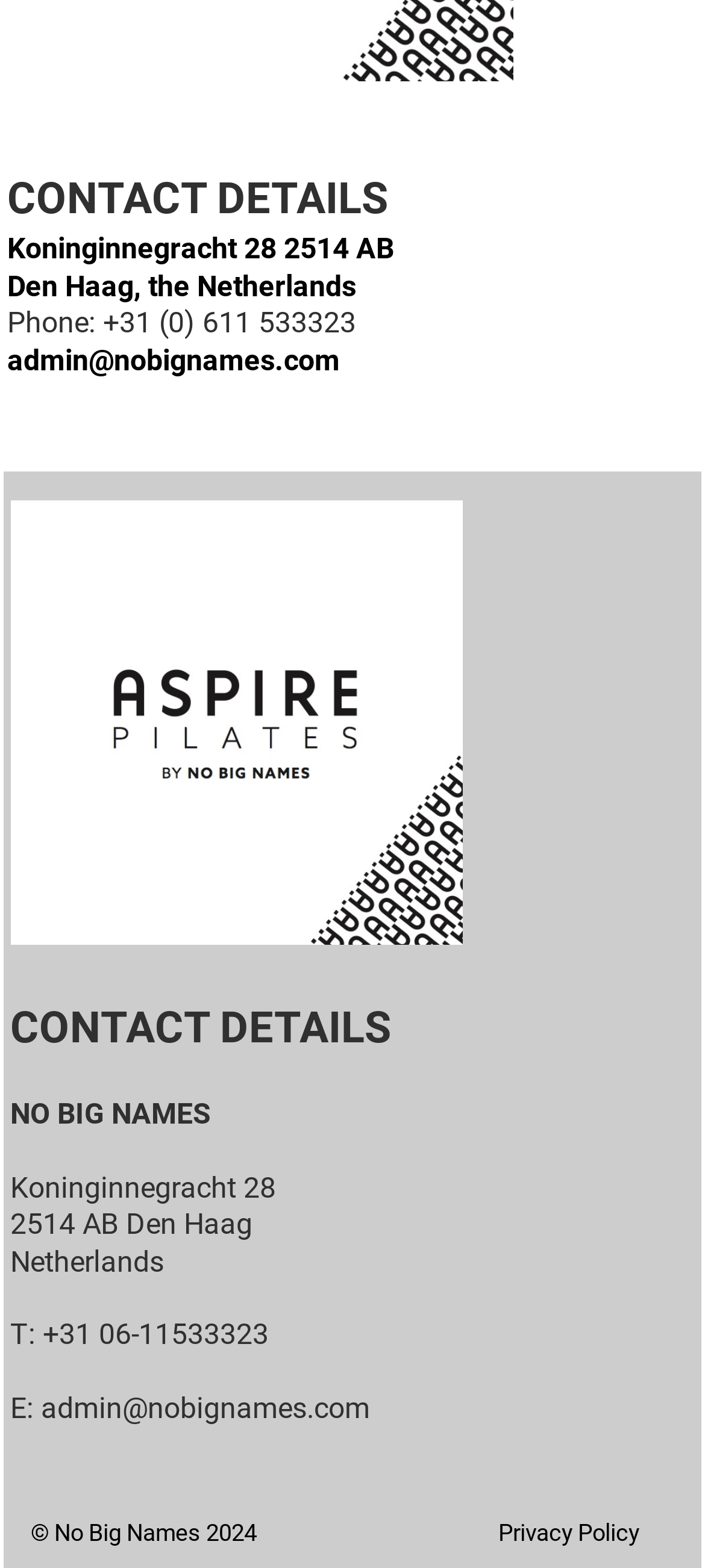Provide the bounding box coordinates for the UI element described in this sentence: "Privacy Policy". The coordinates should be four float values between 0 and 1, i.e., [left, top, right, bottom].

[0.657, 0.969, 0.957, 0.987]